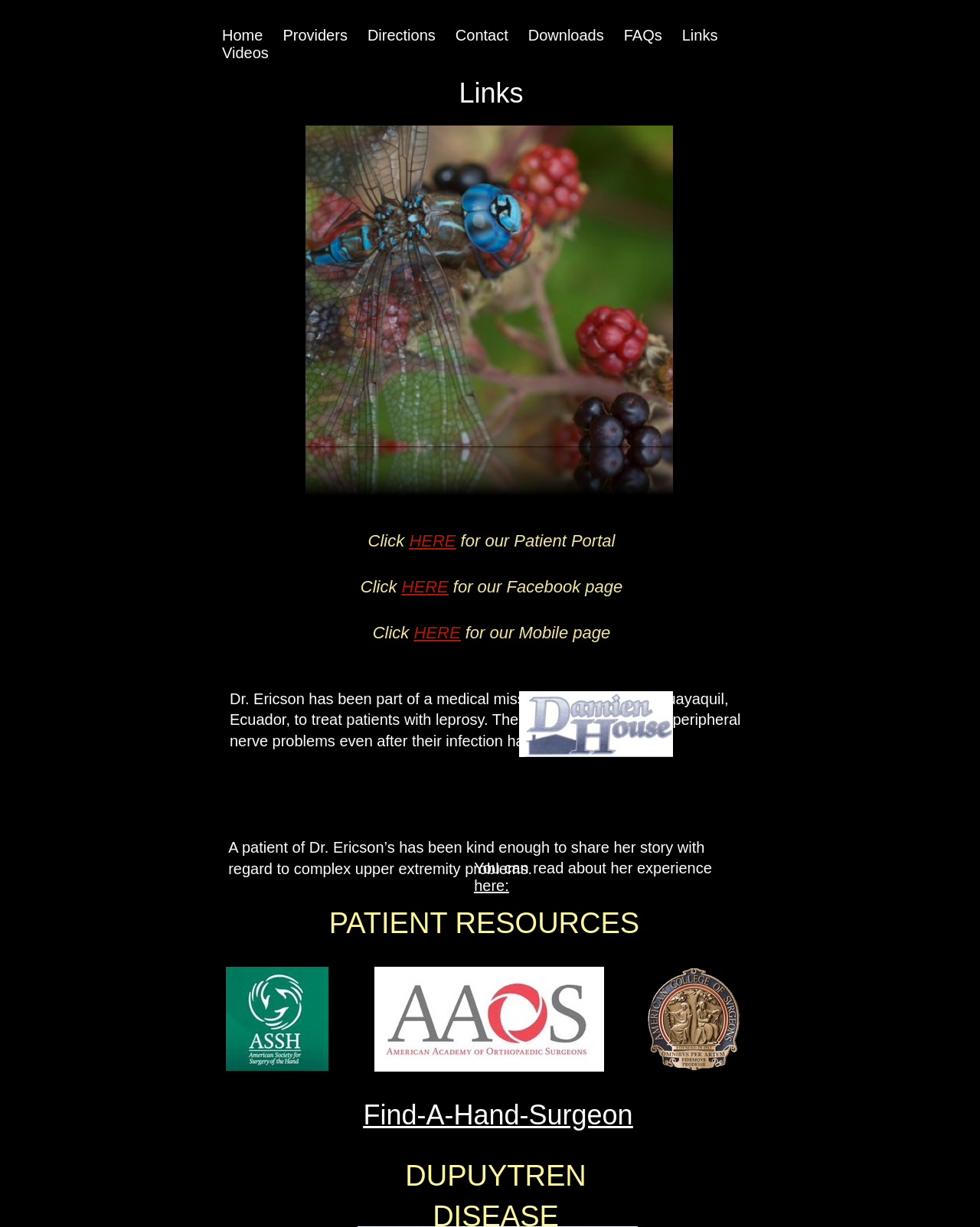What is the name of the link at the bottom of the webpage?
Refer to the image and provide a one-word or short phrase answer.

Find-A-Hand-Surgeon